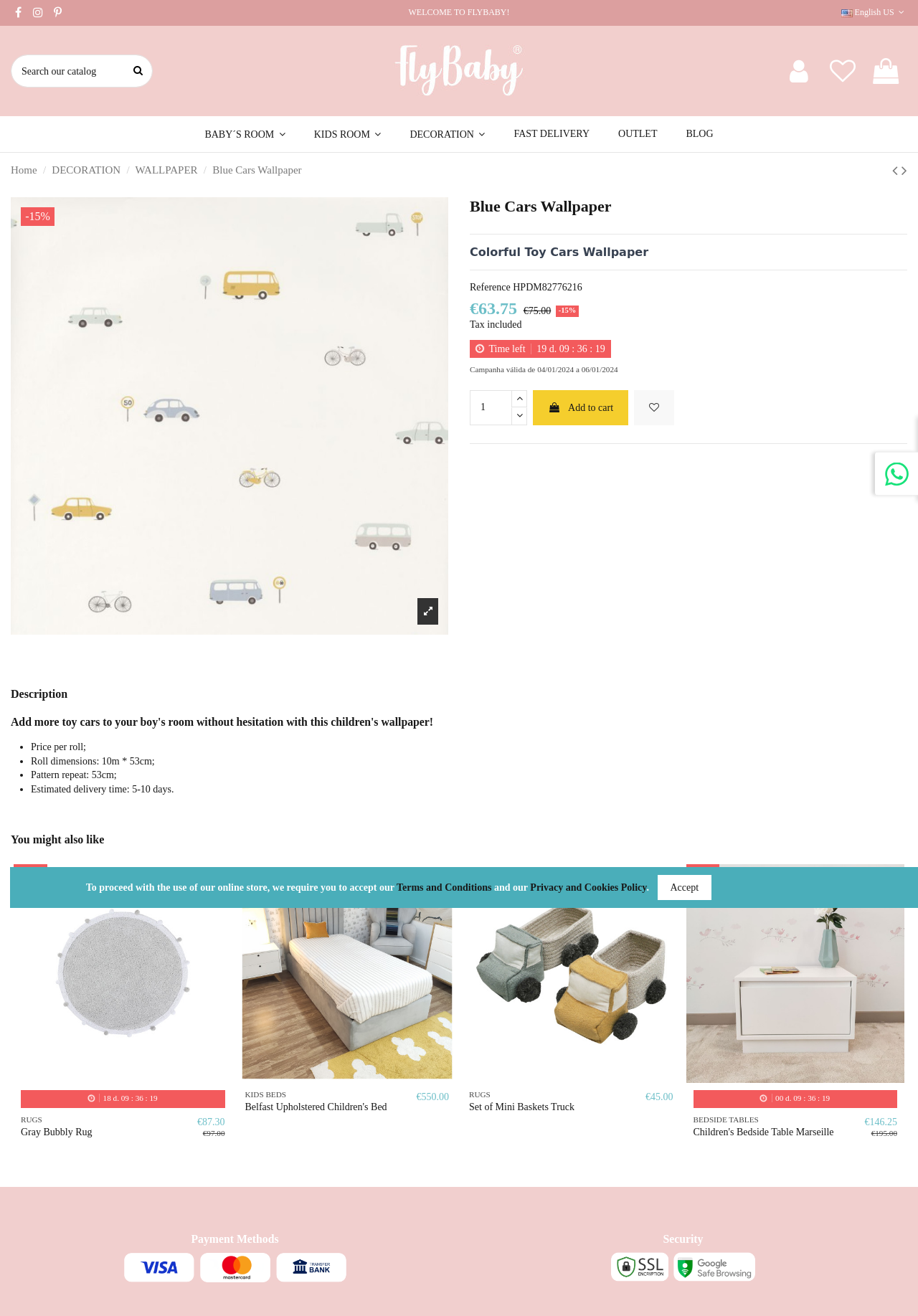Determine the bounding box coordinates of the area to click in order to meet this instruction: "Add to cart".

[0.581, 0.296, 0.684, 0.323]